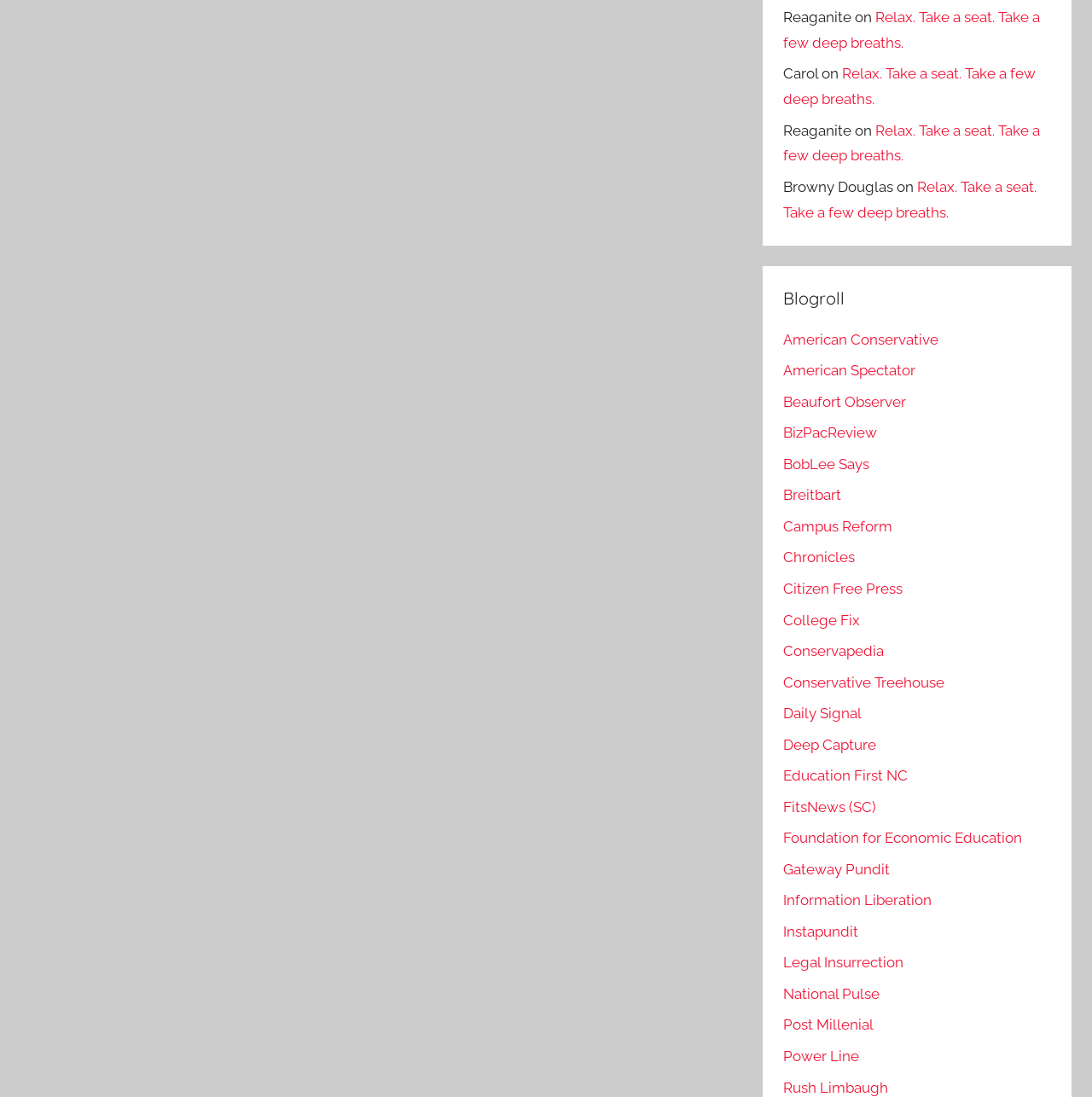Provide your answer in one word or a succinct phrase for the question: 
How many links are under the 'Blogroll' heading?

25